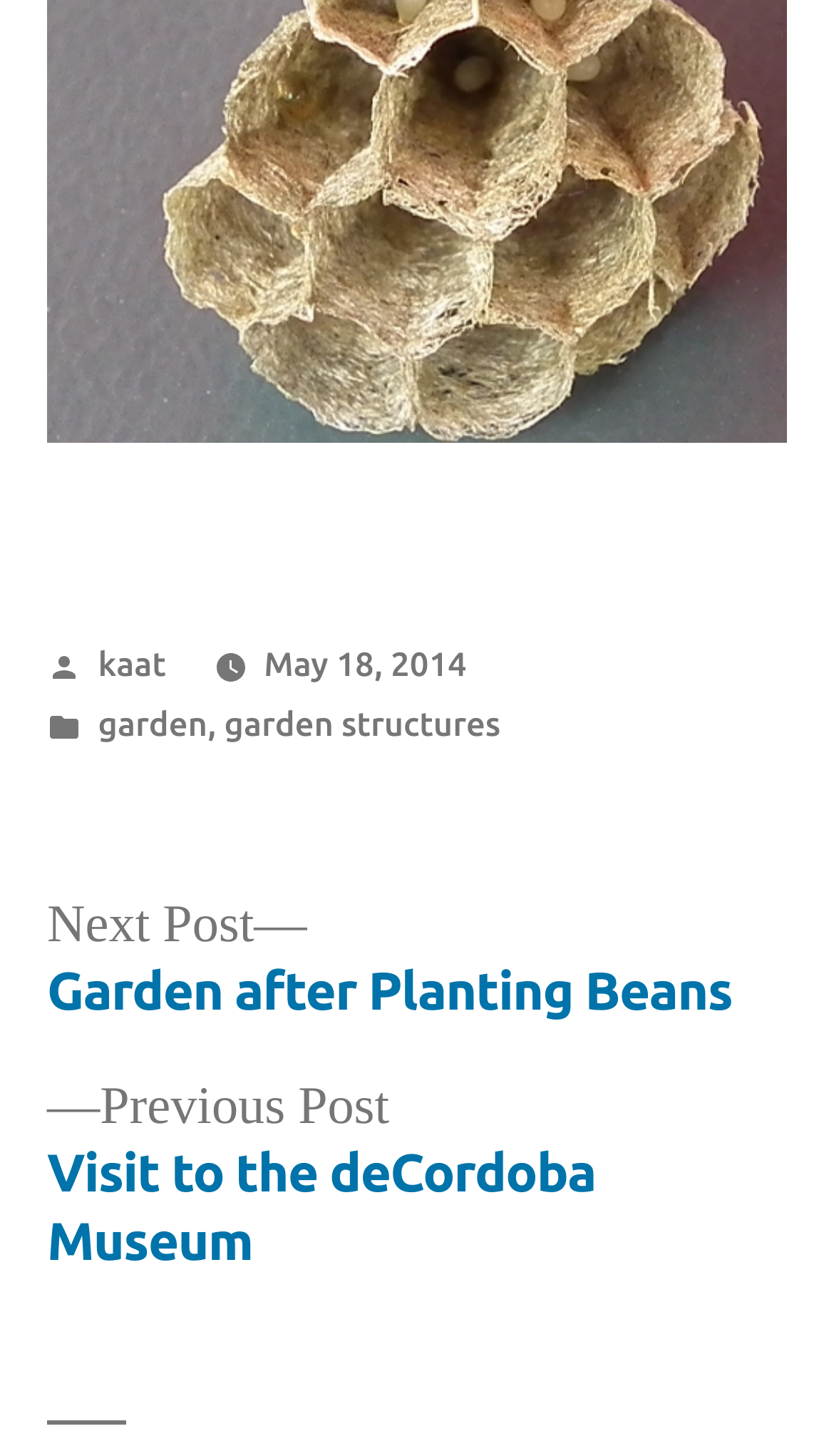Give a one-word or one-phrase response to the question:
When was the post published?

May 18, 2014